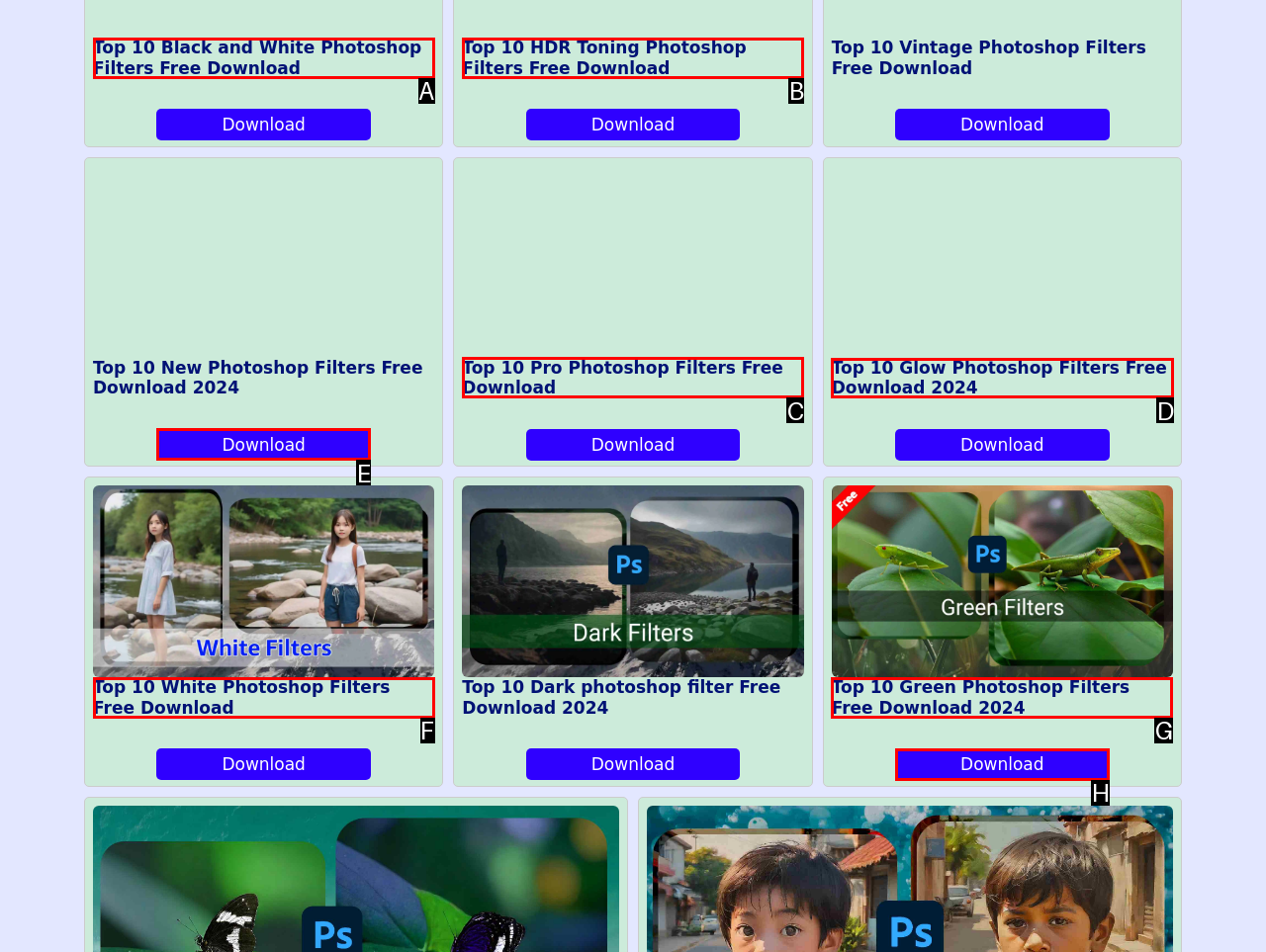Pick the right letter to click to achieve the task: View Top 10 Glow Photoshop Filters
Answer with the letter of the correct option directly.

D